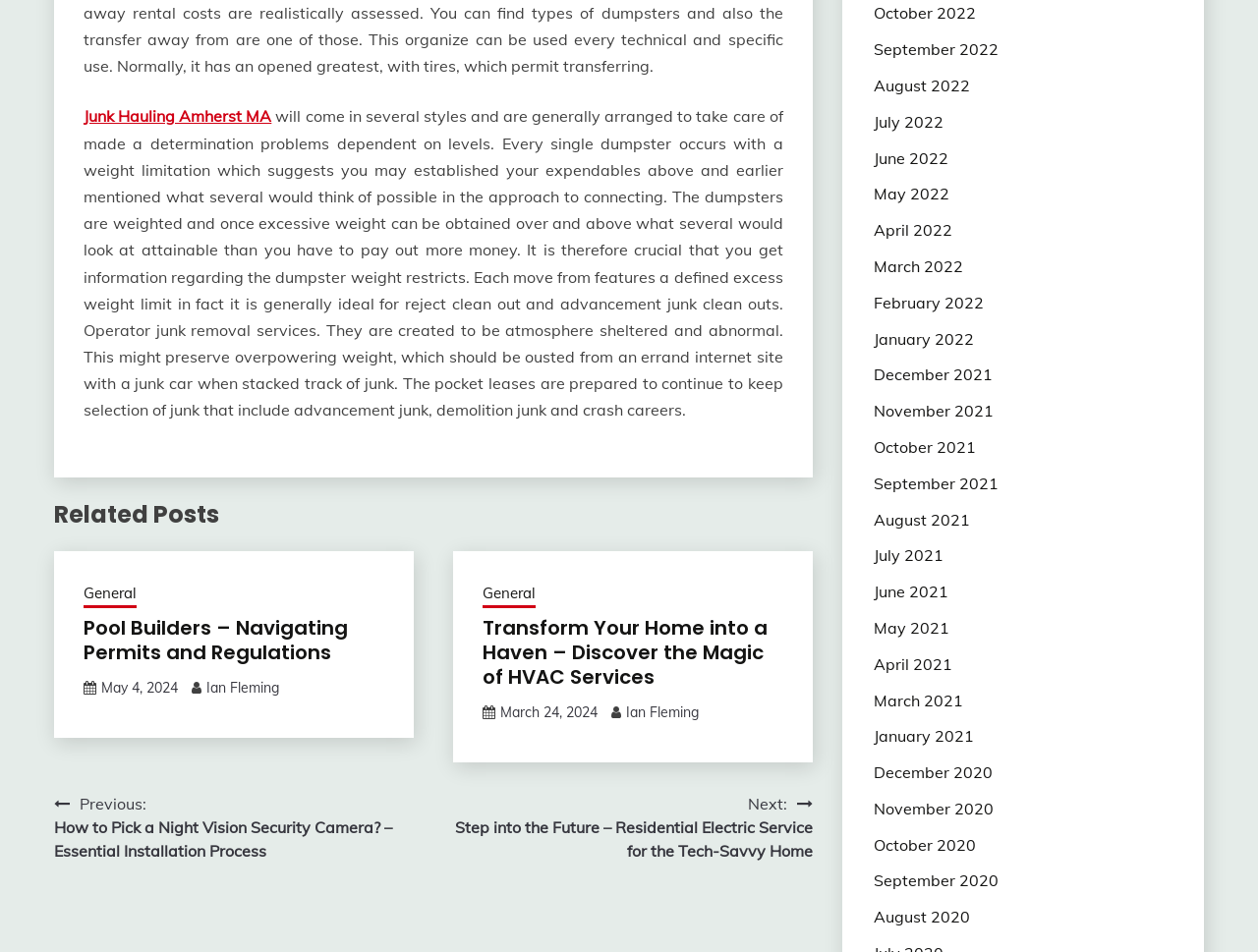Identify the bounding box coordinates of the region that needs to be clicked to carry out this instruction: "Click on 'Junk Hauling Amherst MA'". Provide these coordinates as four float numbers ranging from 0 to 1, i.e., [left, top, right, bottom].

[0.066, 0.112, 0.216, 0.133]